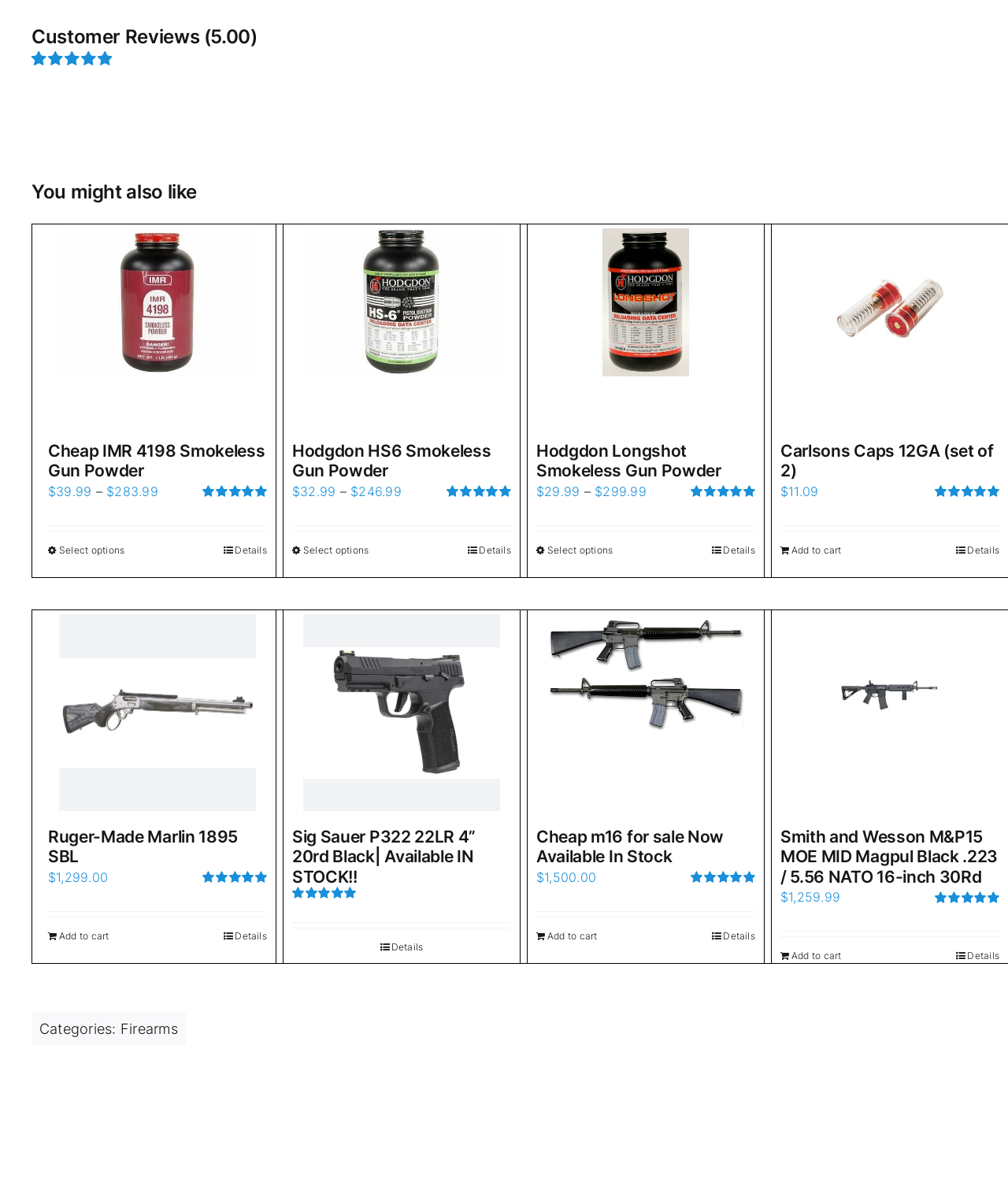Please provide a comprehensive response to the question below by analyzing the image: 
What is the average rating of the products?

I calculated the average rating by looking at the 'Rated 5.00 out of 5' images that appear multiple times on the webpage, indicating that all products have a perfect 5-star rating.